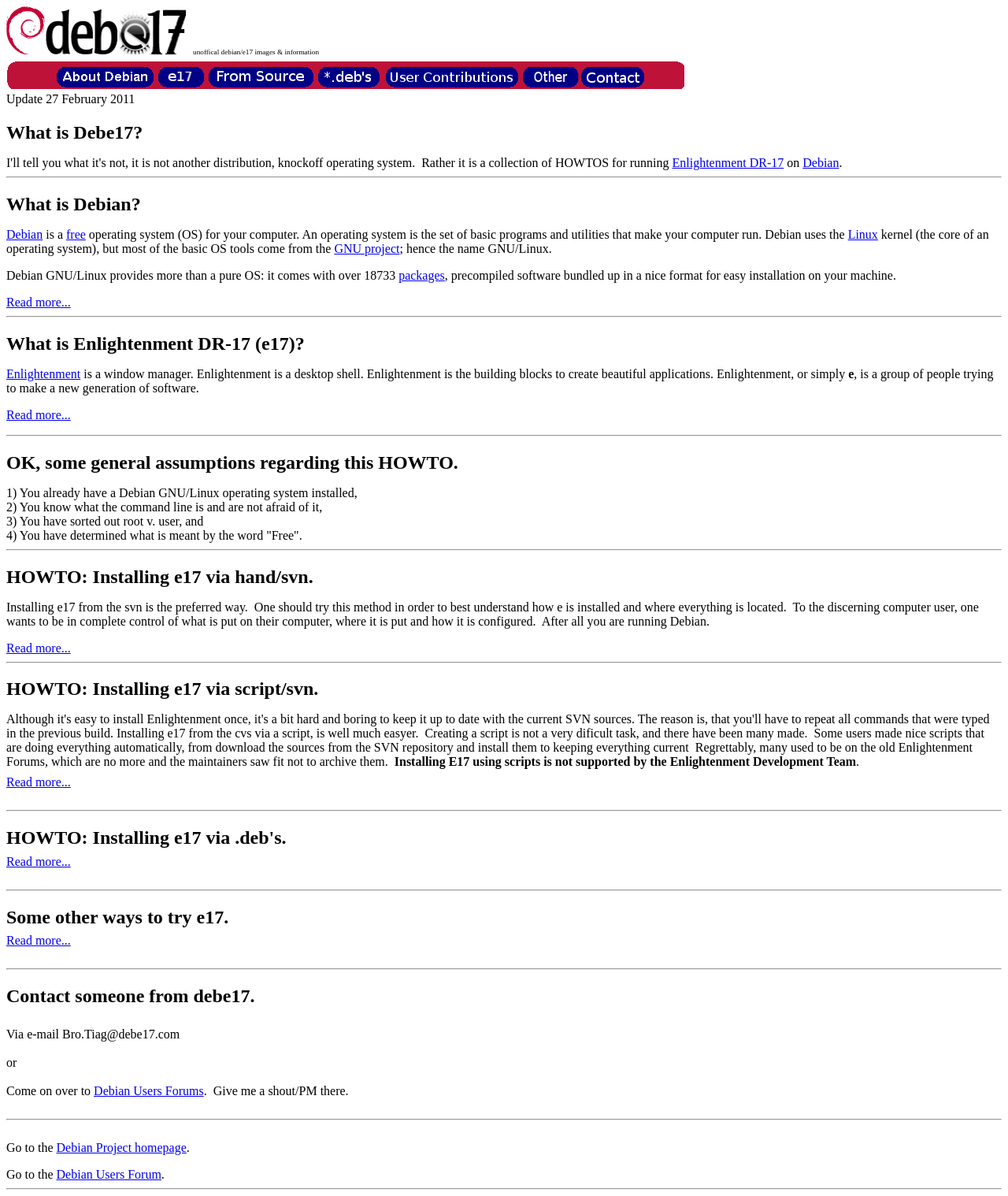What is the operating system mentioned on this webpage?
Respond with a short answer, either a single word or a phrase, based on the image.

Debian GNU/Linux